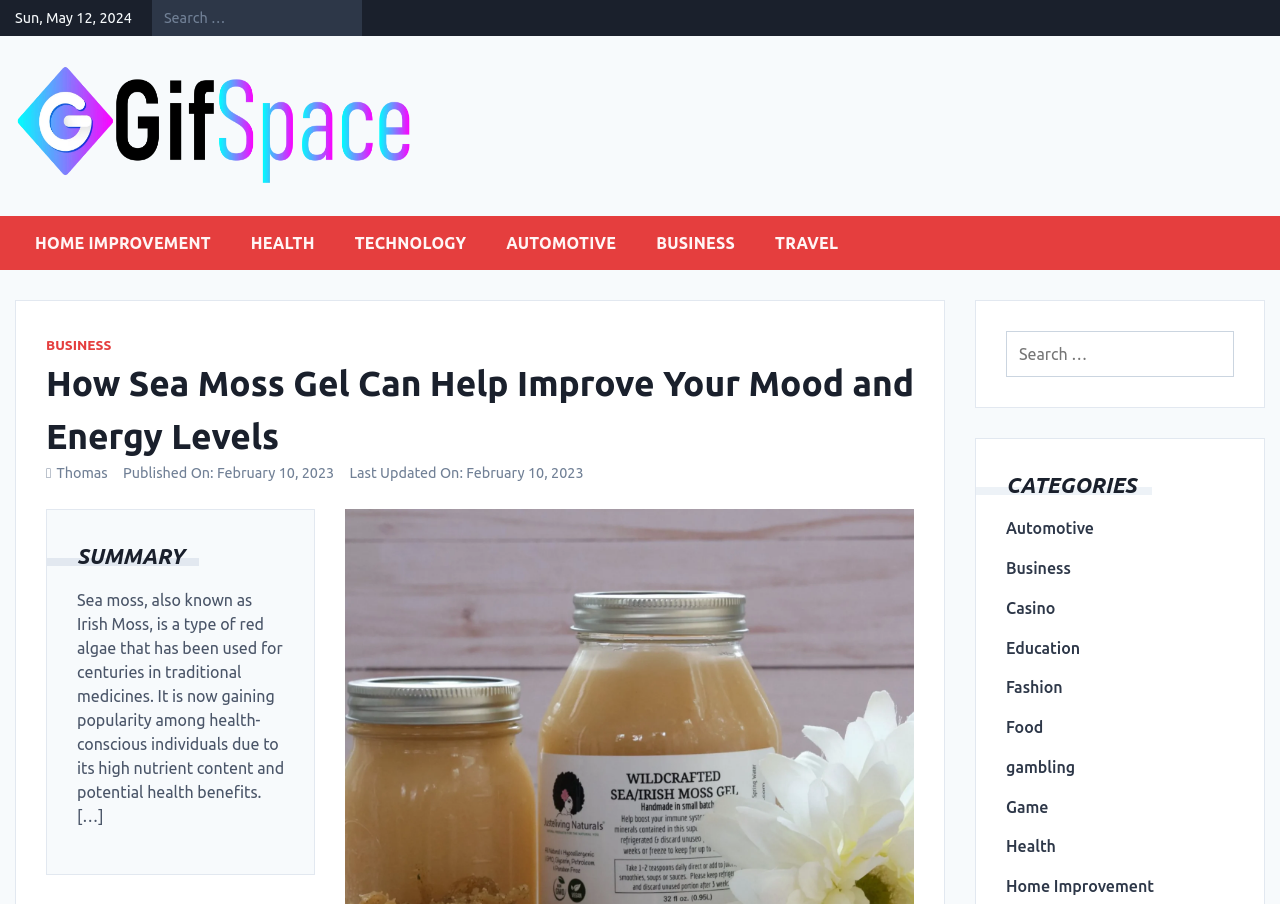What is the date of the latest article?
Please provide a detailed and thorough answer to the question.

I found the date of the latest article by looking at the 'Published On:' section, which is located below the main heading. The date is mentioned as 'February 10, 2023'.